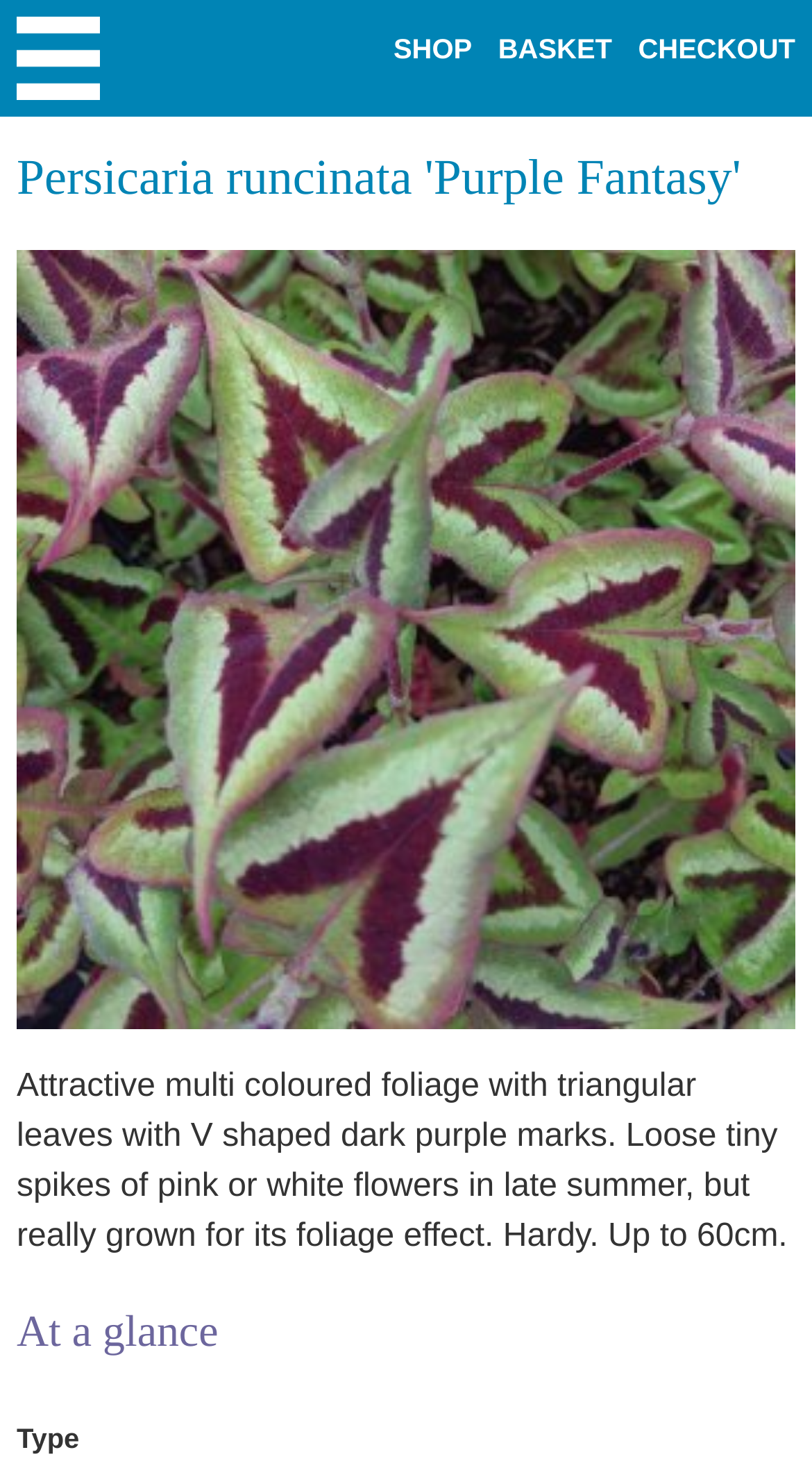Please locate and retrieve the main header text of the webpage.

Persicaria runcinata 'Purple Fantasy'